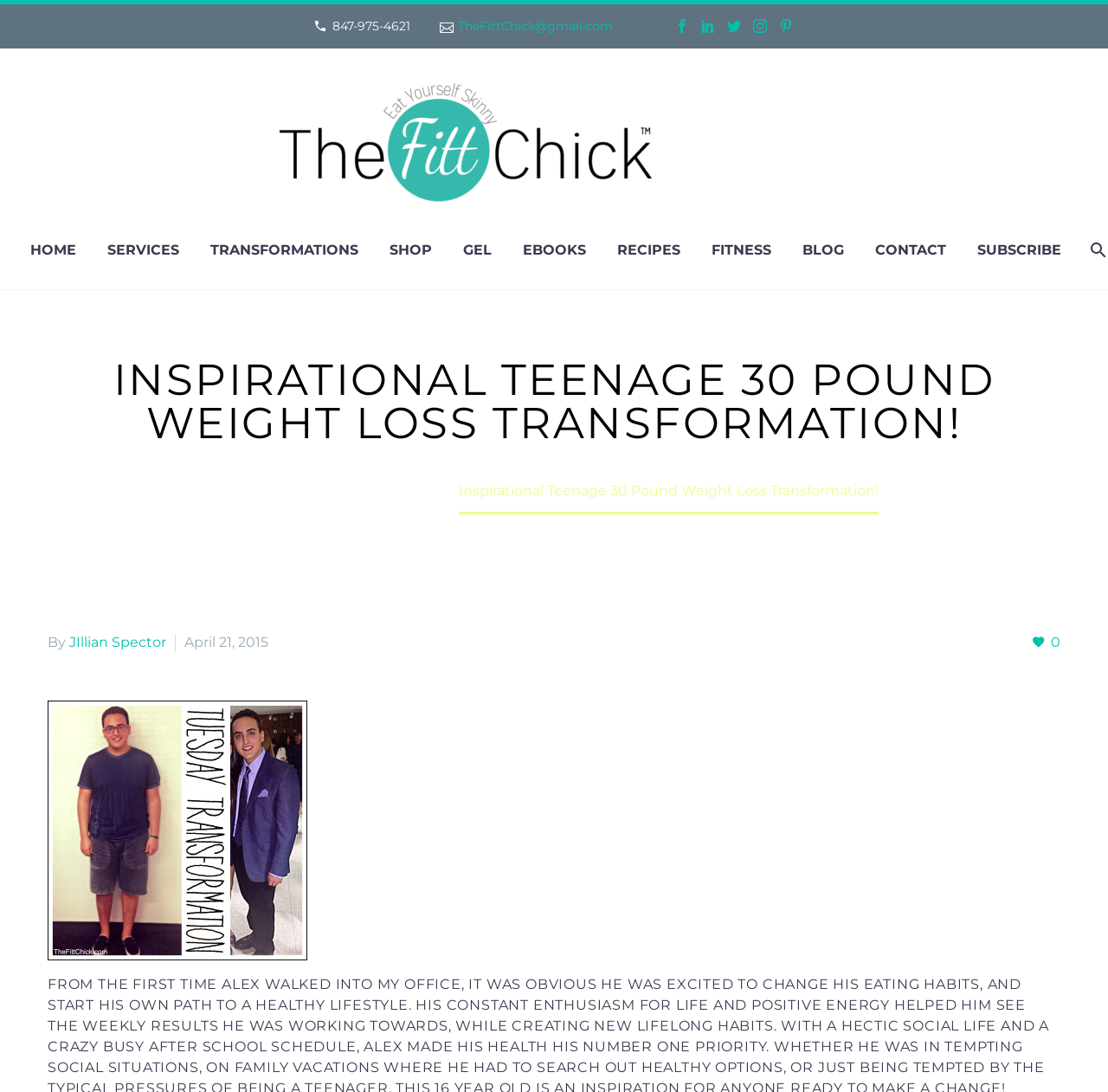Please give a short response to the question using one word or a phrase:
What is the name of the person in the transformation story?

Alex Leva